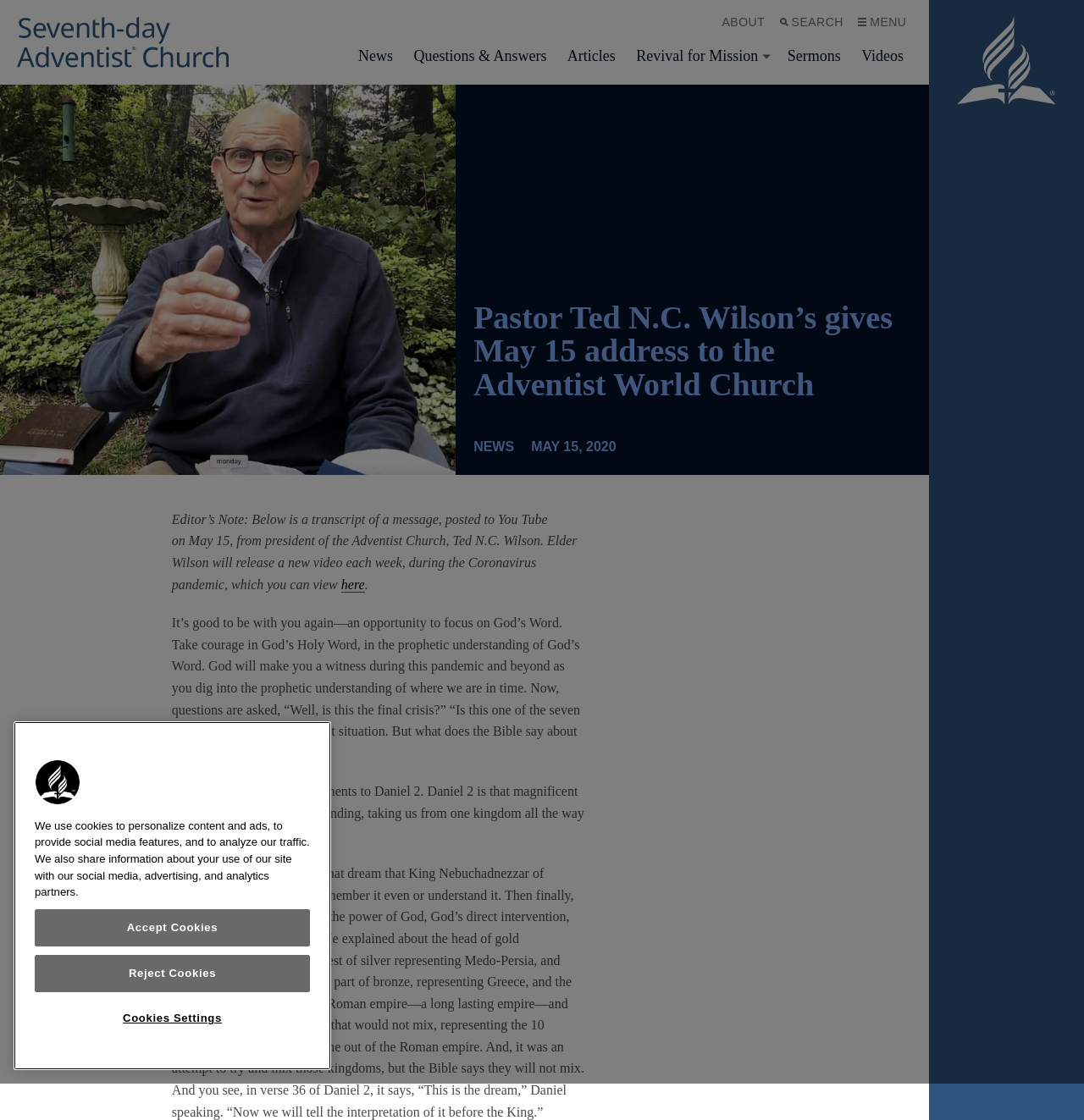Determine the bounding box coordinates of the area to click in order to meet this instruction: "Read the News".

[0.323, 0.034, 0.37, 0.068]